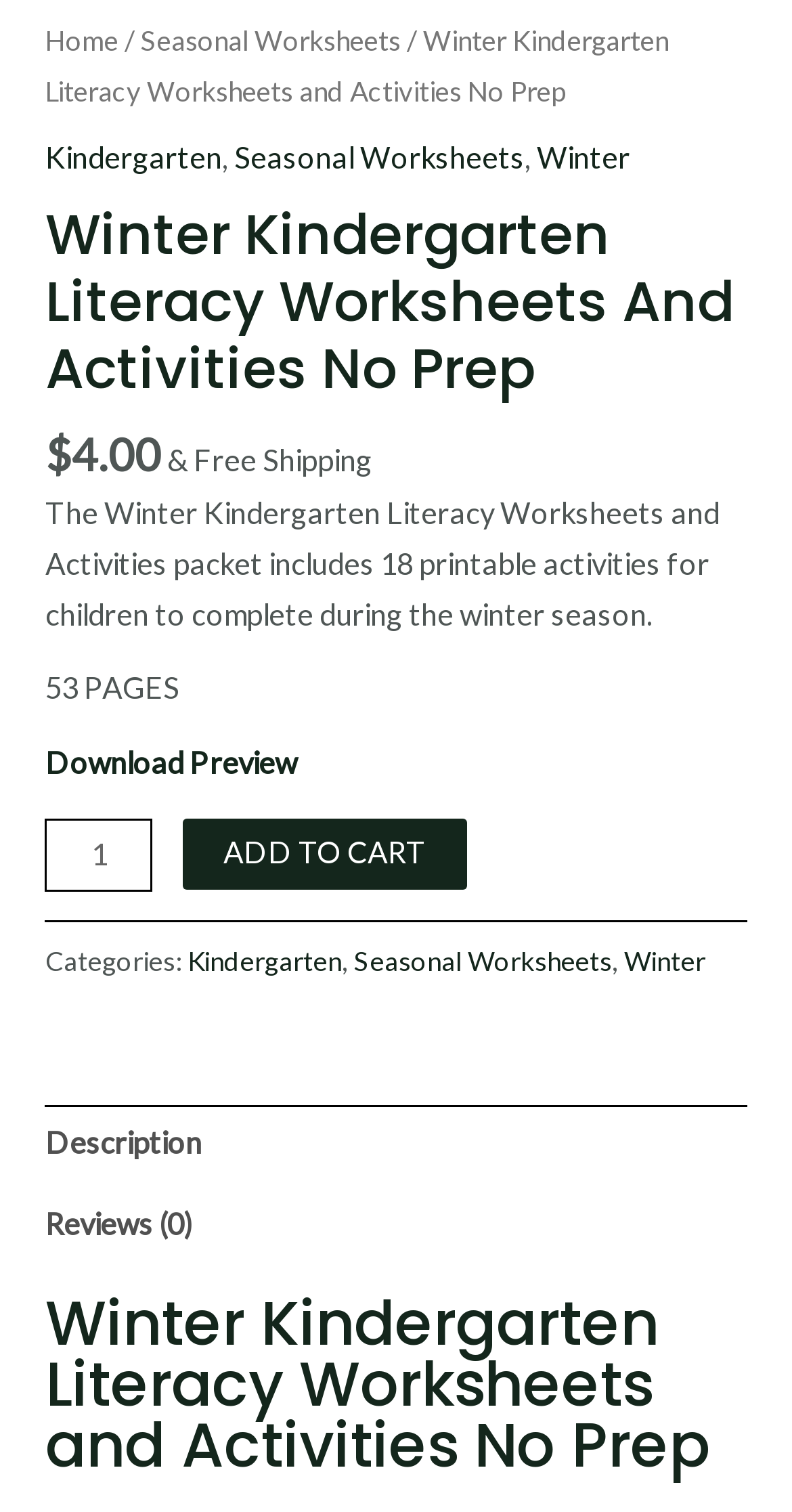Please find the bounding box coordinates for the clickable element needed to perform this instruction: "Change the product quantity".

[0.058, 0.542, 0.193, 0.589]